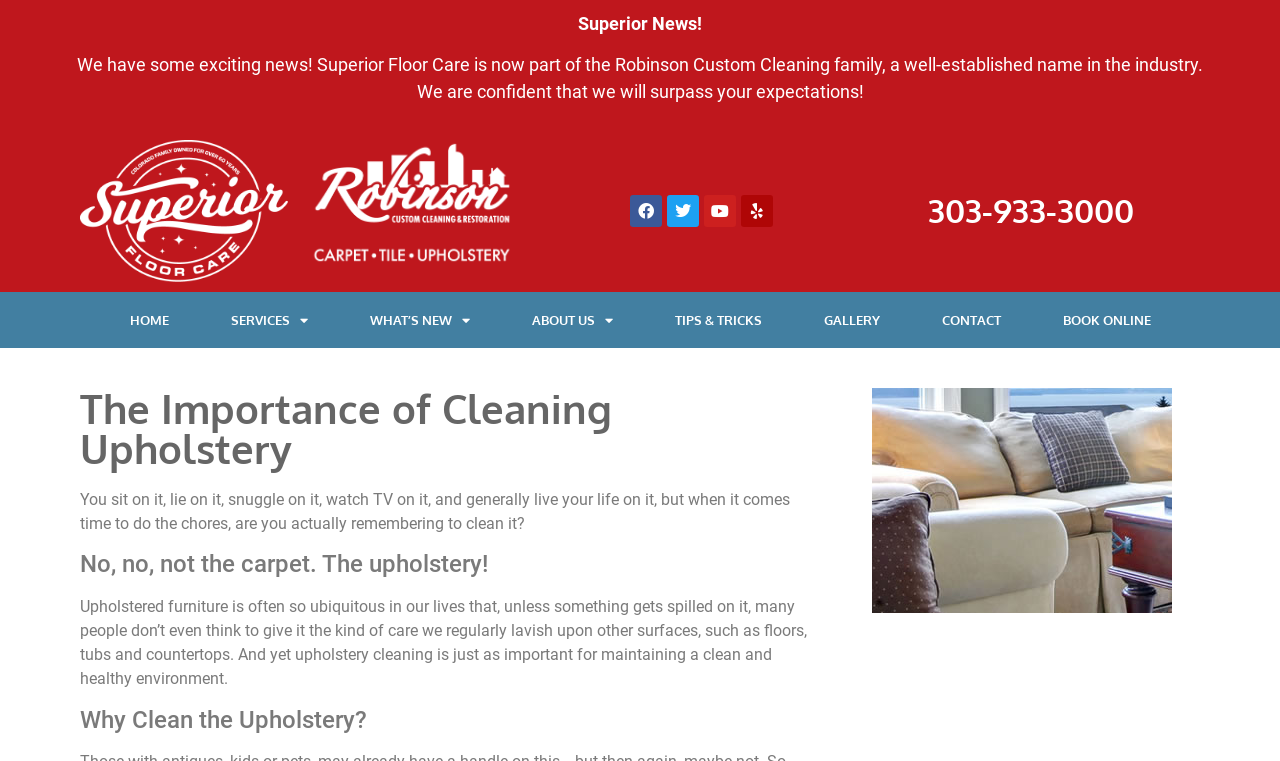Bounding box coordinates must be specified in the format (top-left x, top-left y, bottom-right x, bottom-right y). All values should be floating point numbers between 0 and 1. What are the bounding box coordinates of the UI element described as: Tips & Tricks

[0.503, 0.384, 0.619, 0.457]